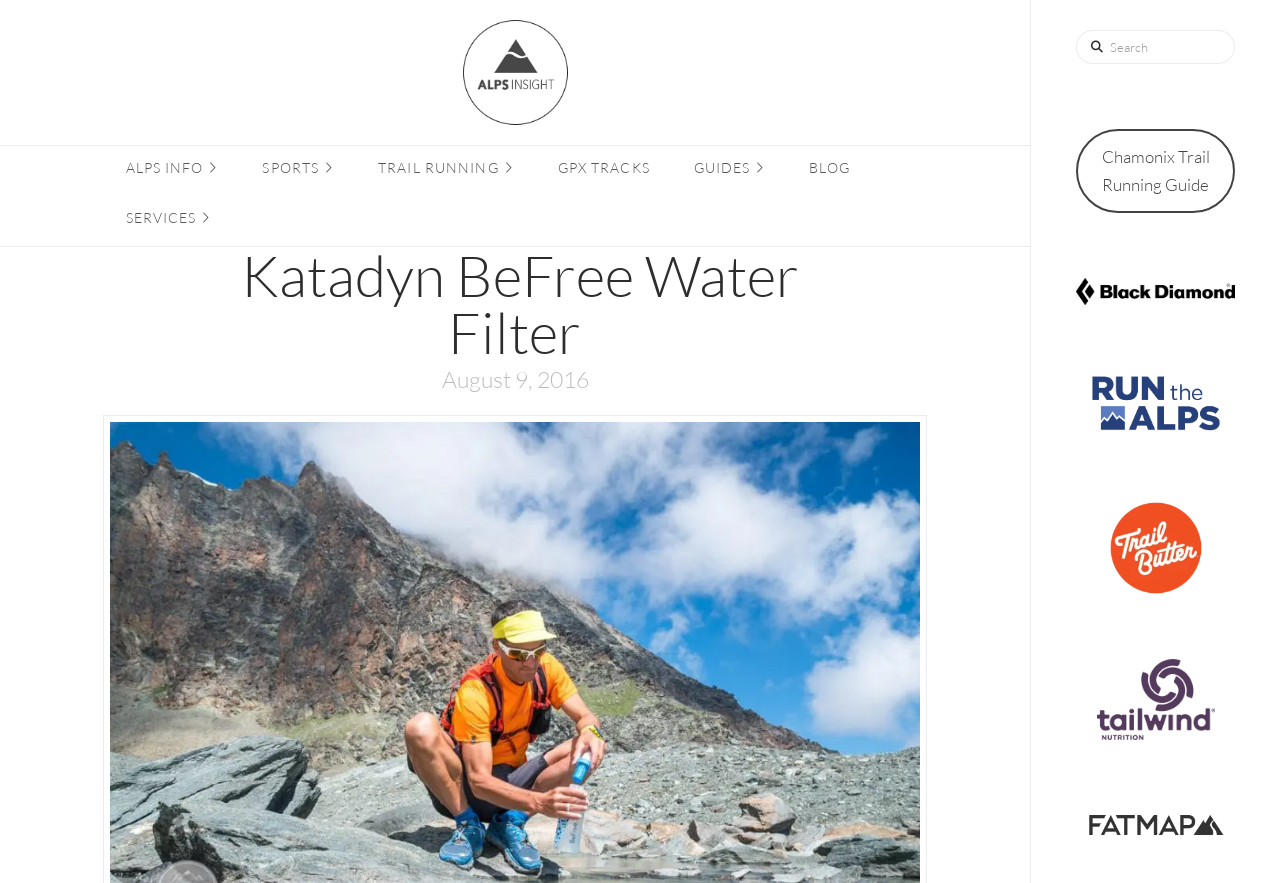Locate the bounding box of the UI element described in the following text: "Chamonix Trail Running Guide".

[0.841, 0.147, 0.965, 0.242]